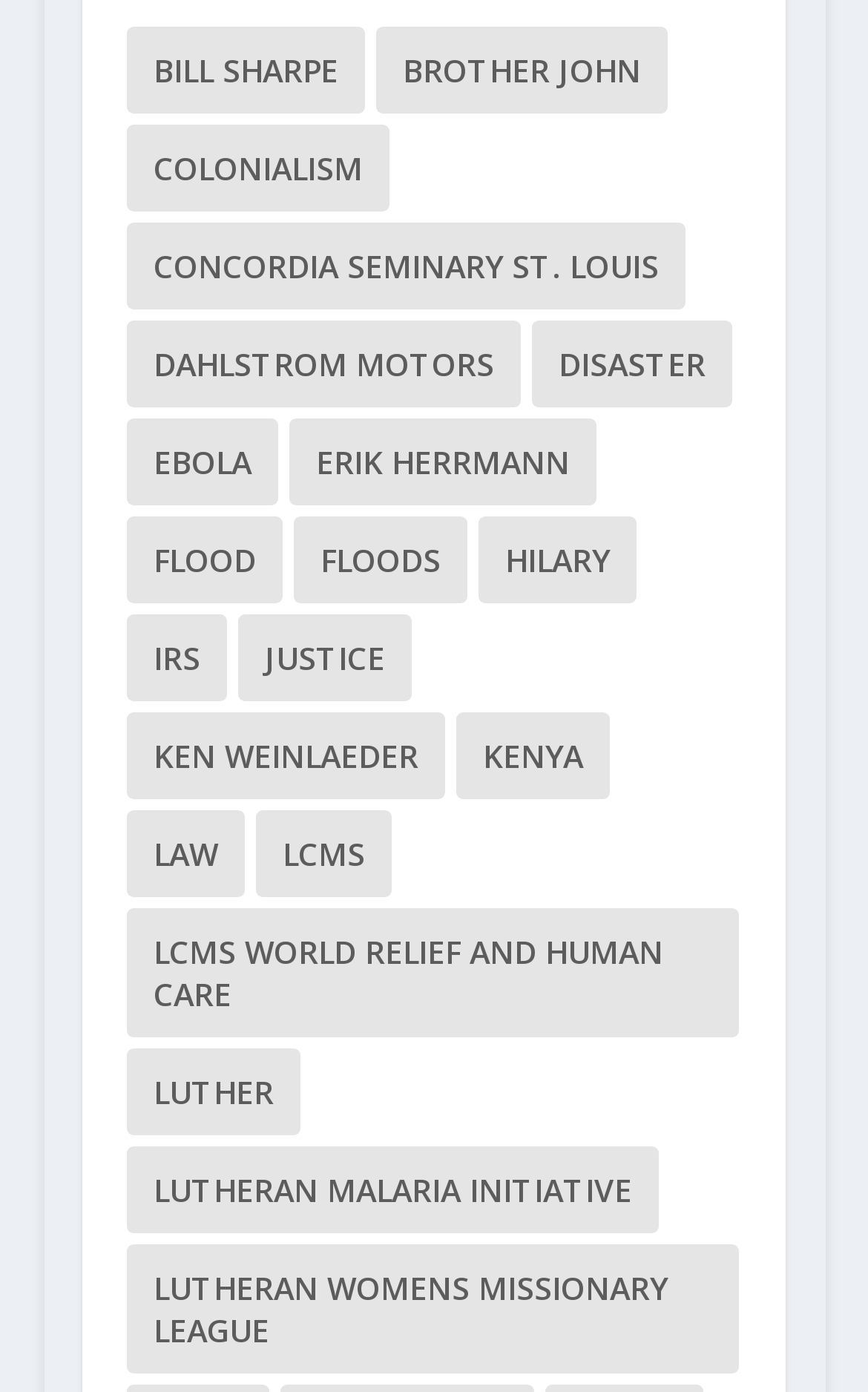Extract the bounding box of the UI element described as: "Erik Herrmann".

[0.333, 0.301, 0.687, 0.364]